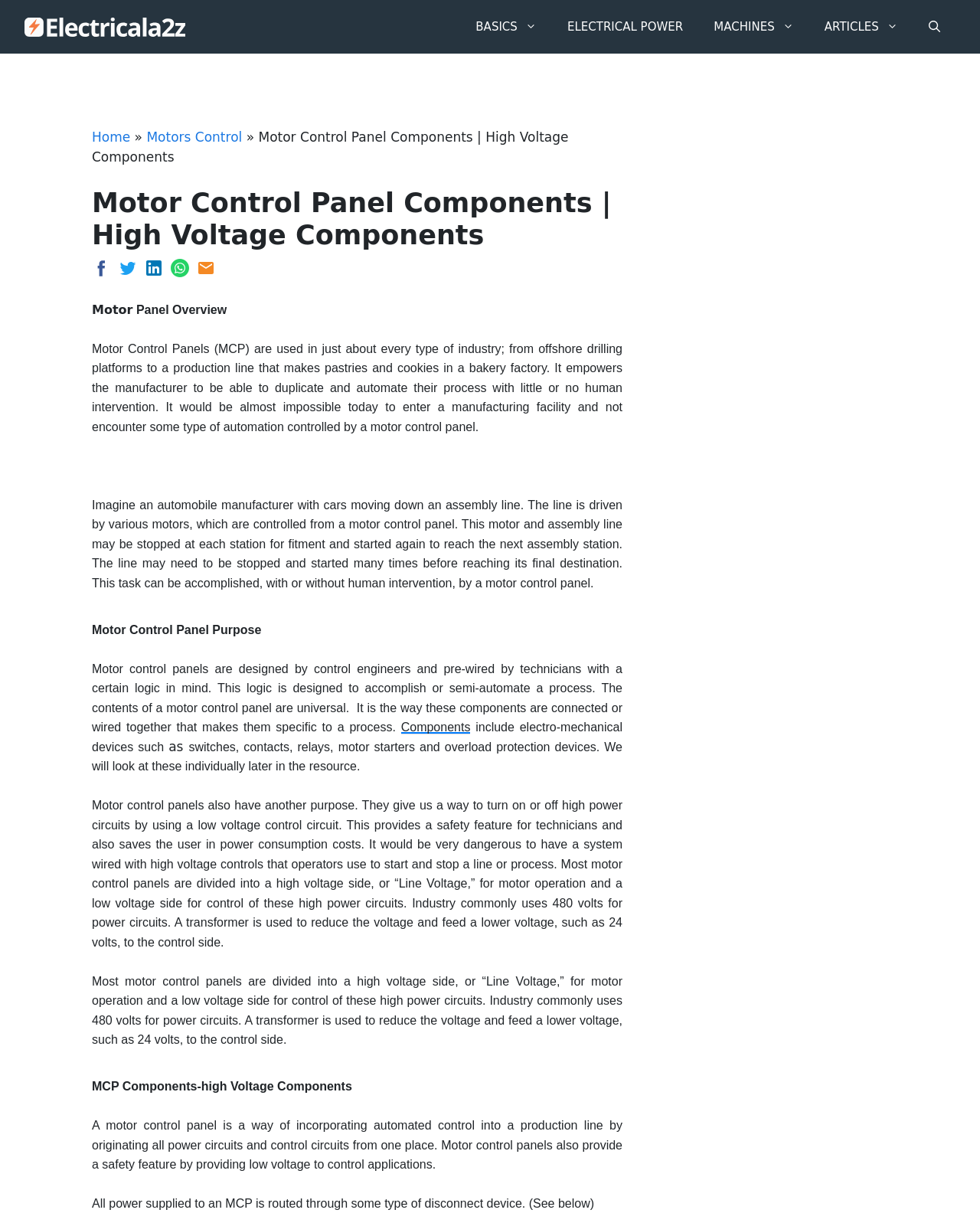What is the safety feature provided by motor control panels?
Based on the screenshot, provide your answer in one word or phrase.

Low voltage control circuit